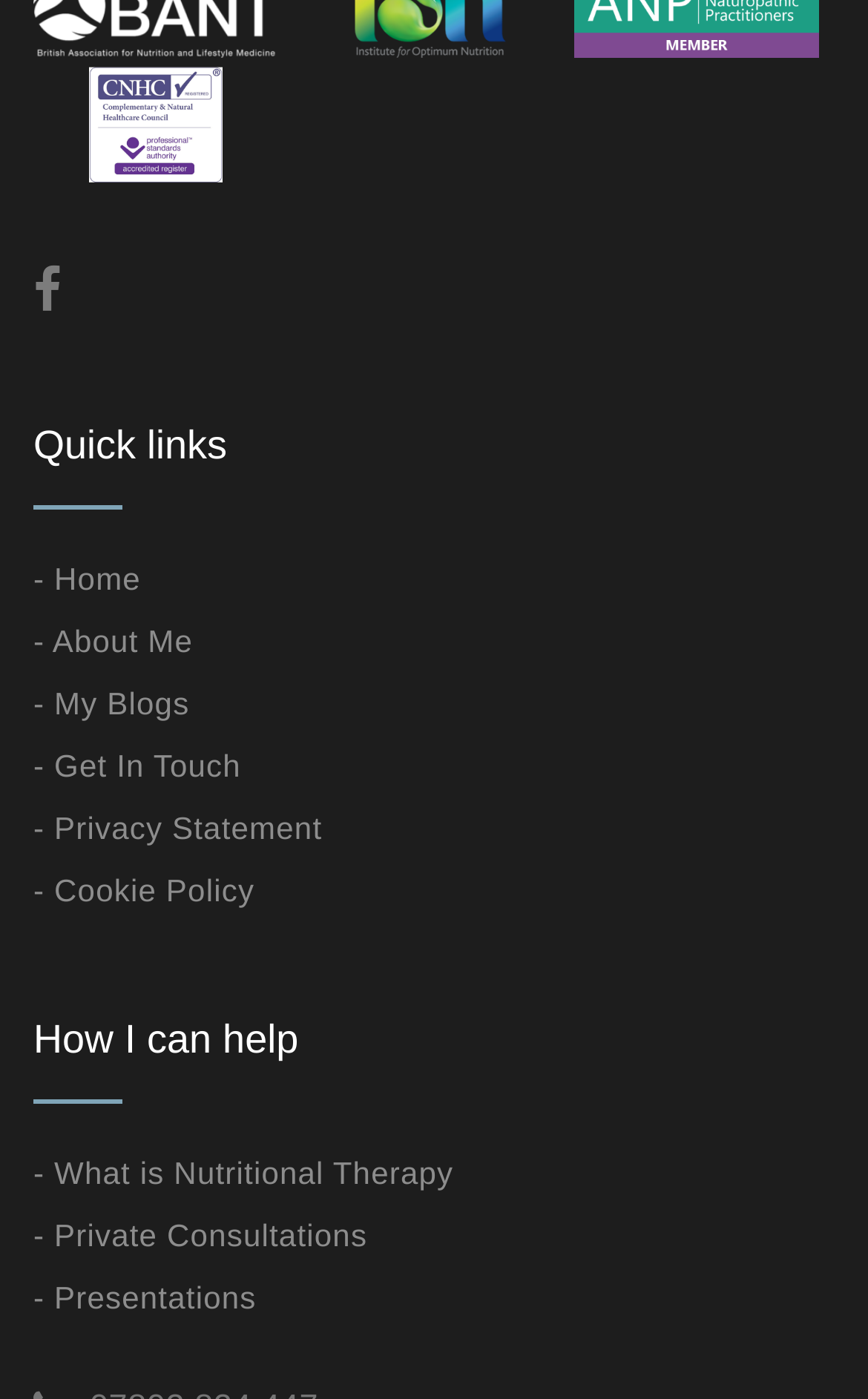Pinpoint the bounding box coordinates of the element you need to click to execute the following instruction: "Read about Nutritional Therapy". The bounding box should be represented by four float numbers between 0 and 1, in the format [left, top, right, bottom].

[0.038, 0.826, 0.522, 0.851]